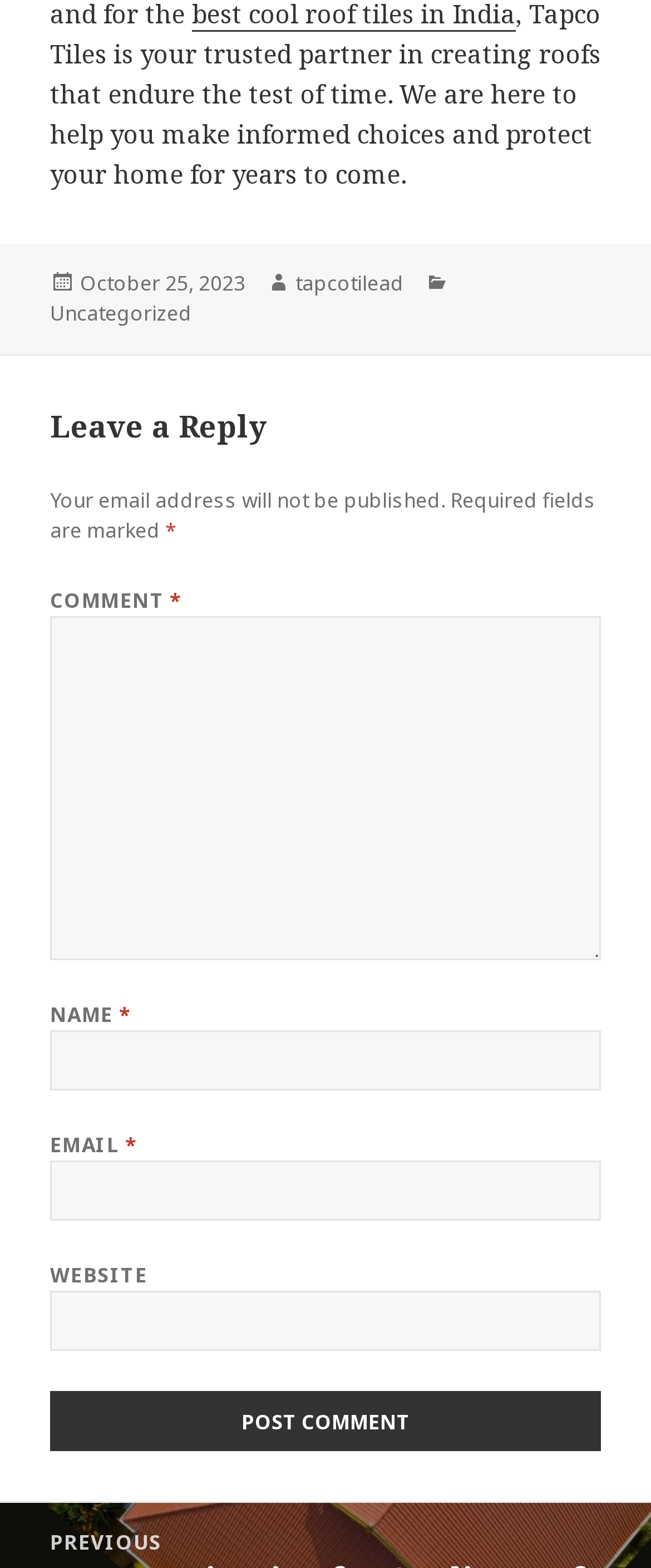Respond with a single word or phrase to the following question:
What is the author of the post?

tapcotilead